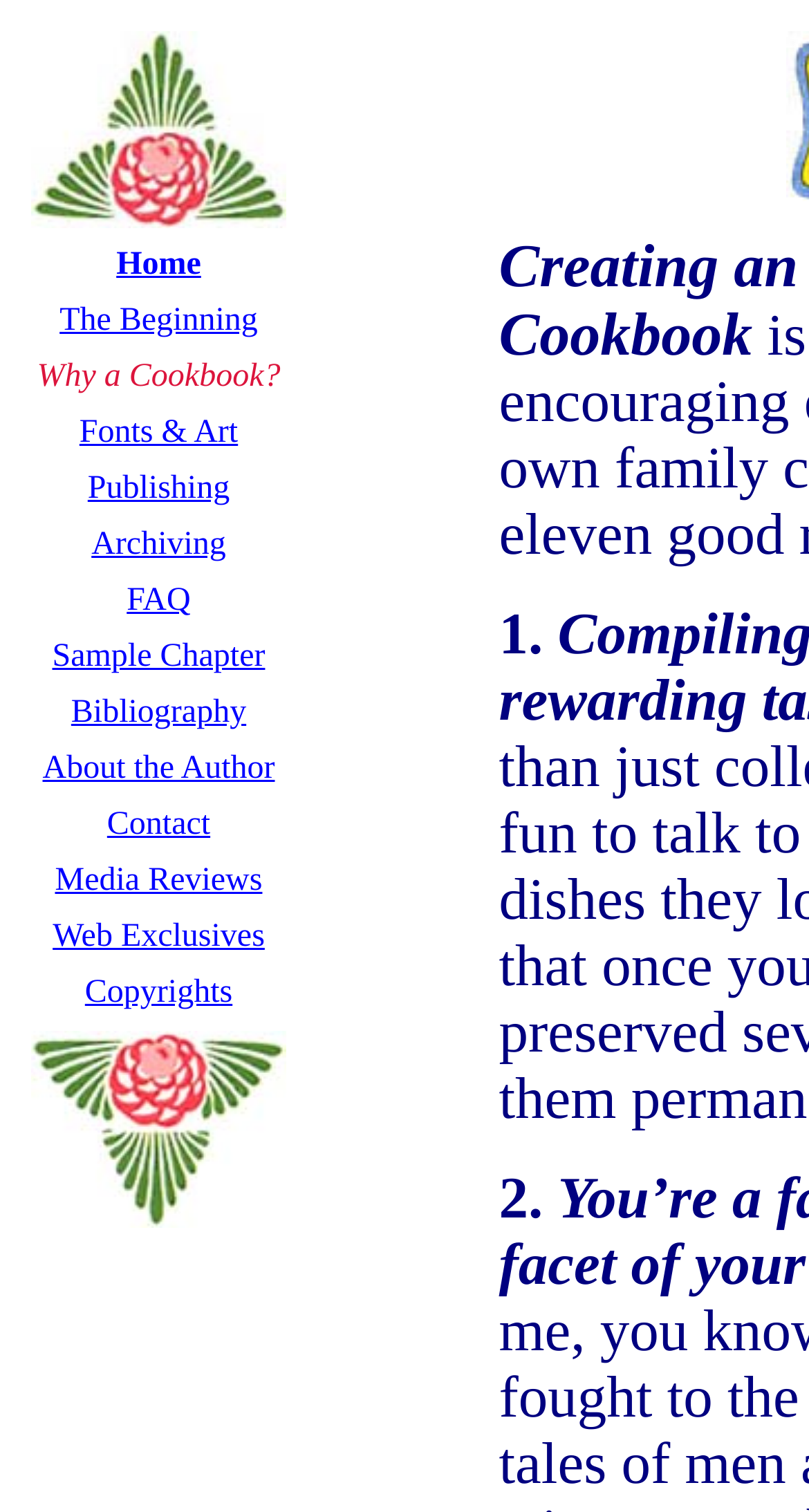Create a detailed summary of all the visual and textual information on the webpage.

This webpage is about creating a family cookbook, with a focus on guiding users through the process. At the top, there is a title "Why Make a Family Cookbook?" which sets the tone for the content that follows. 

Below the title, there is a navigation menu with 12 links, each representing a different section of the cookbook creation process. These links are arranged vertically, with "Home" at the top and "Copyrights" at the bottom. The links are evenly spaced, with a consistent gap between each one. 

The links are labeled with descriptive titles, such as "The Beginning", "Why a Cookbook?", "Fonts & Art", "Publishing", "Archiving", "FAQ", "Sample Chapter", "Bibliography", "About the Author", "Contact", "Media Reviews", and "Web Exclusives". These titles suggest that the webpage provides a comprehensive guide to creating a family cookbook, covering various aspects of the process.